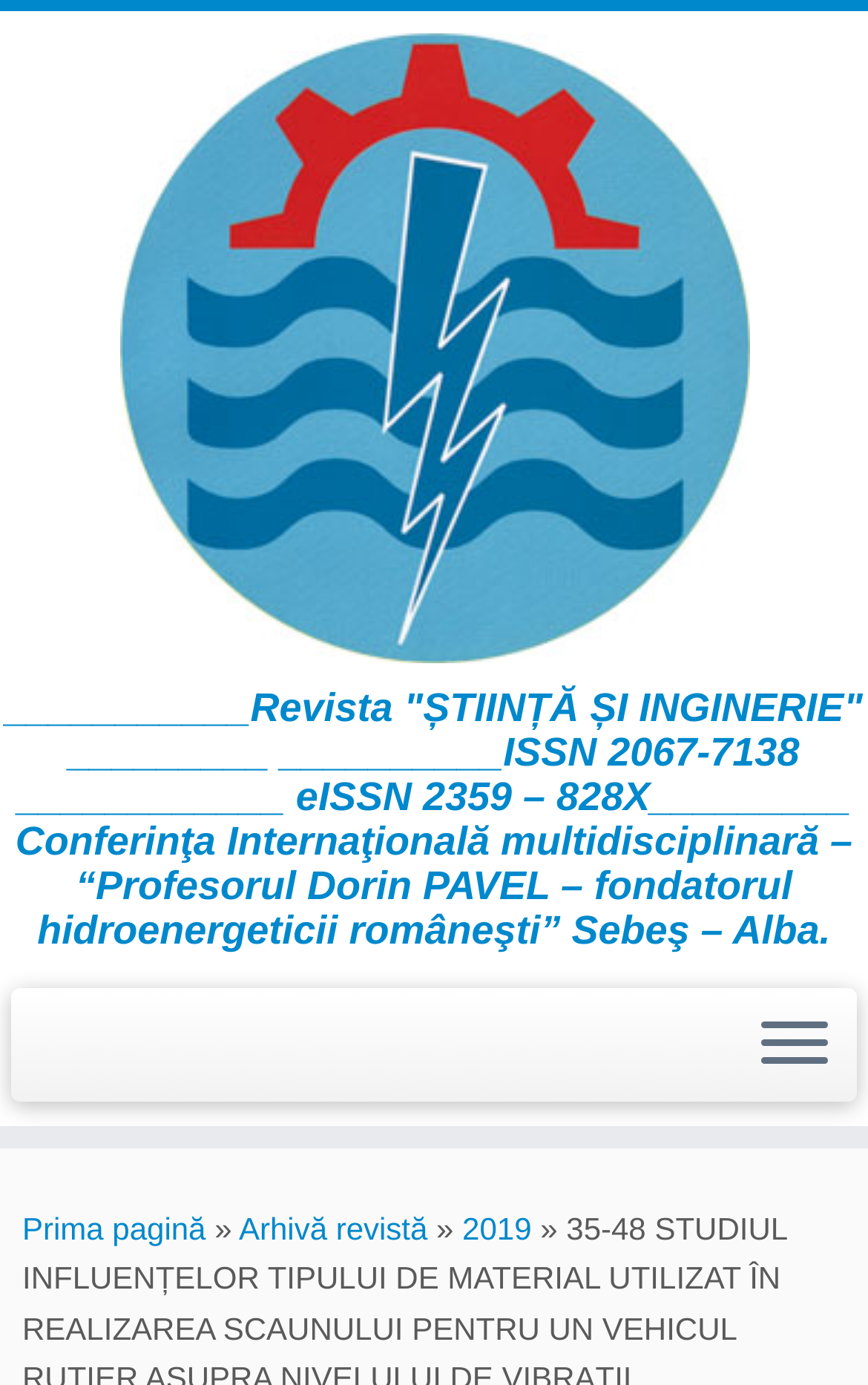Give a one-word or short-phrase answer to the following question: 
What is the ISSN number of the journal?

2067-7138